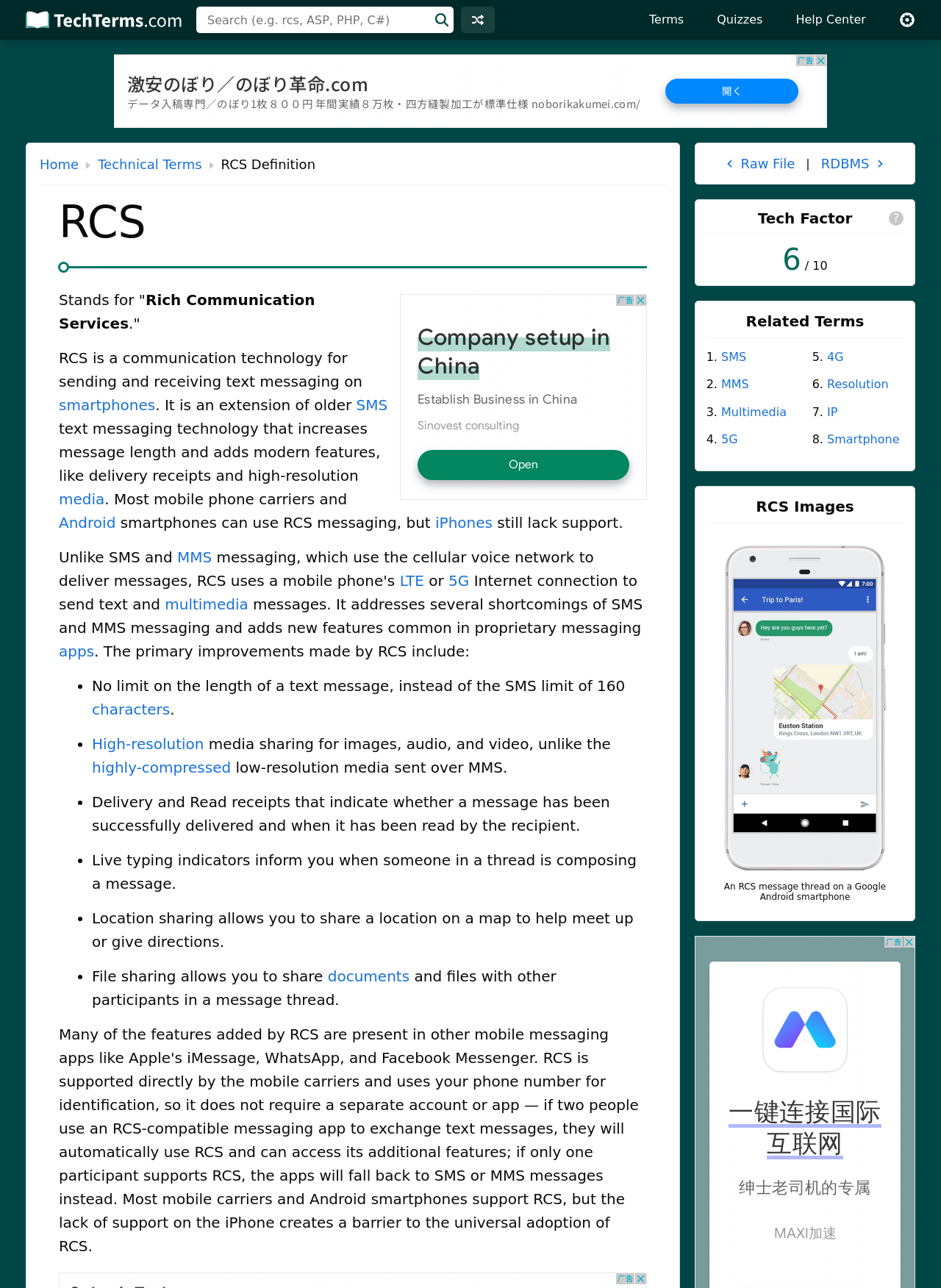Mark the bounding box of the element that matches the following description: "Multimedia".

[0.766, 0.314, 0.848, 0.327]